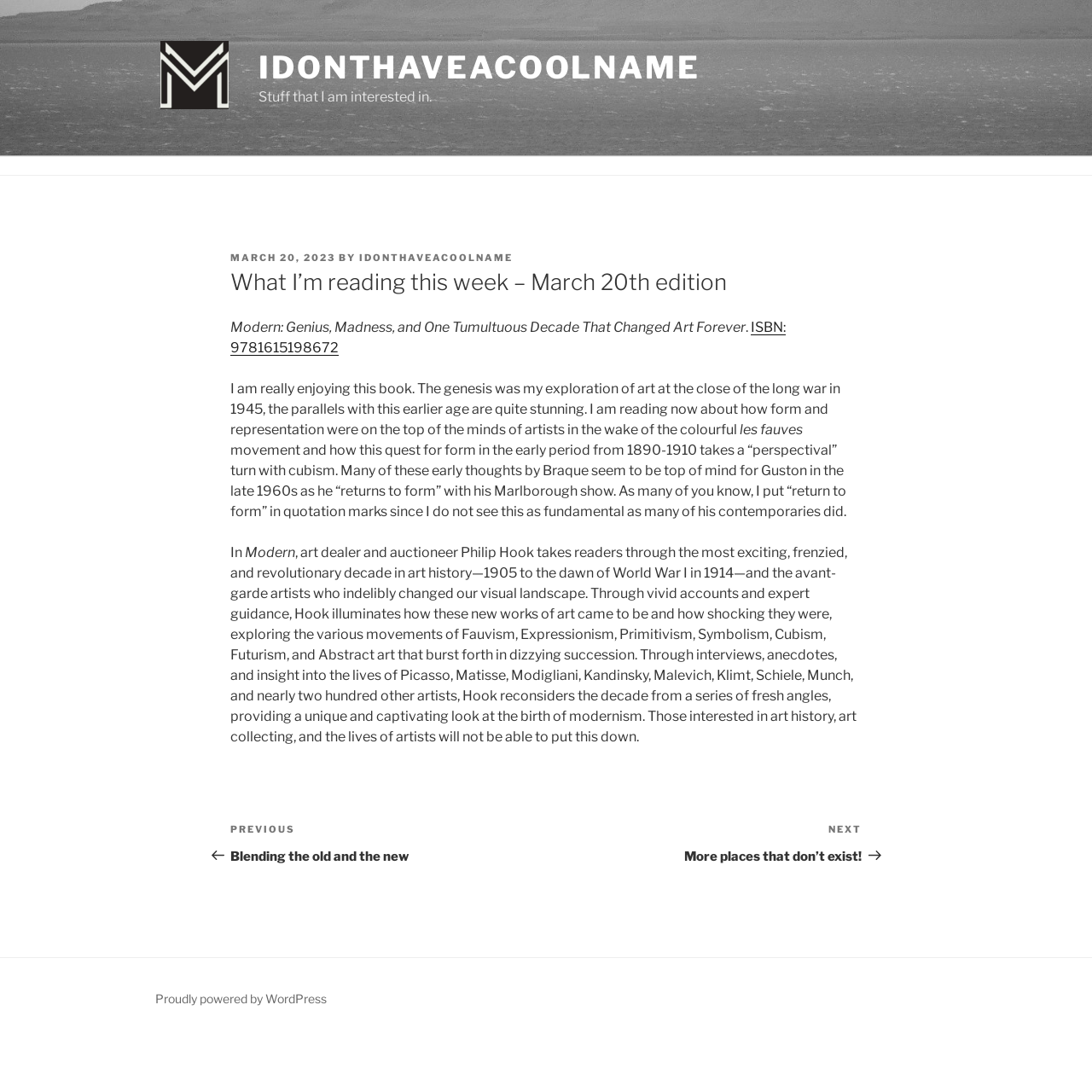What is the platform used to power the website?
Provide a concise answer using a single word or phrase based on the image.

WordPress